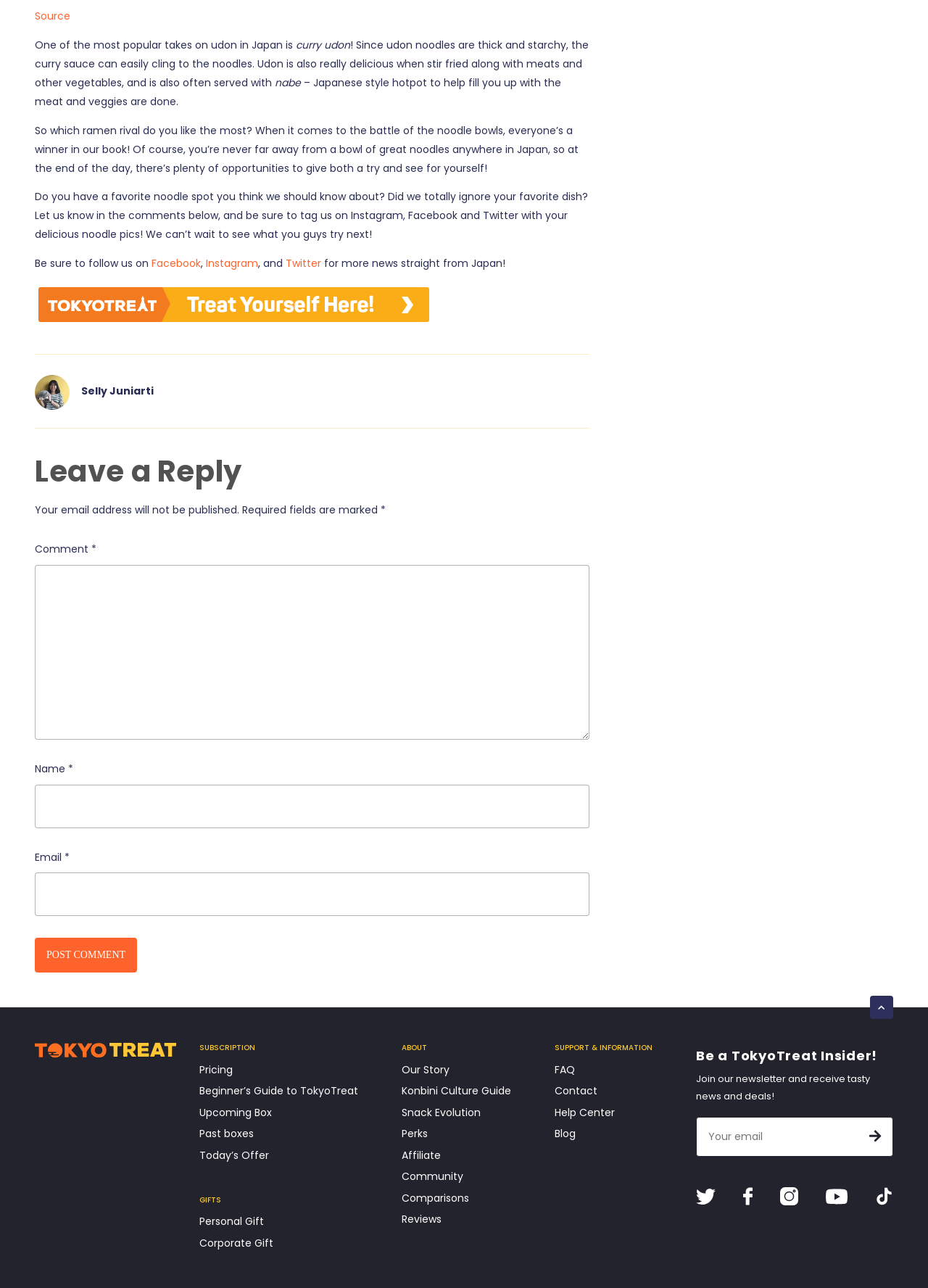Please identify the bounding box coordinates of the element's region that needs to be clicked to fulfill the following instruction: "Click the 'Pricing' link". The bounding box coordinates should consist of four float numbers between 0 and 1, i.e., [left, top, right, bottom].

[0.215, 0.821, 0.408, 0.841]